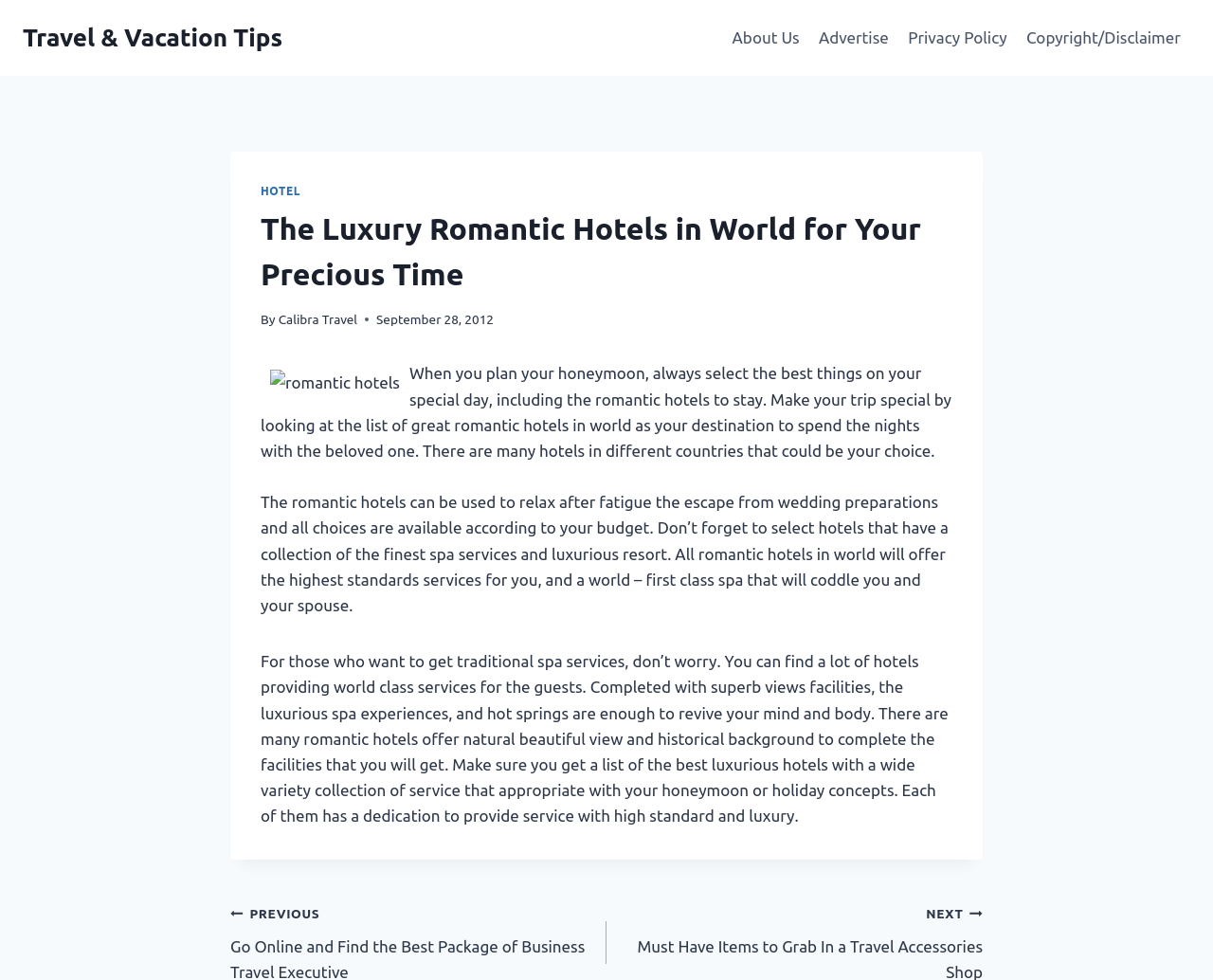When was this article published?
Provide a one-word or short-phrase answer based on the image.

September 28, 2012